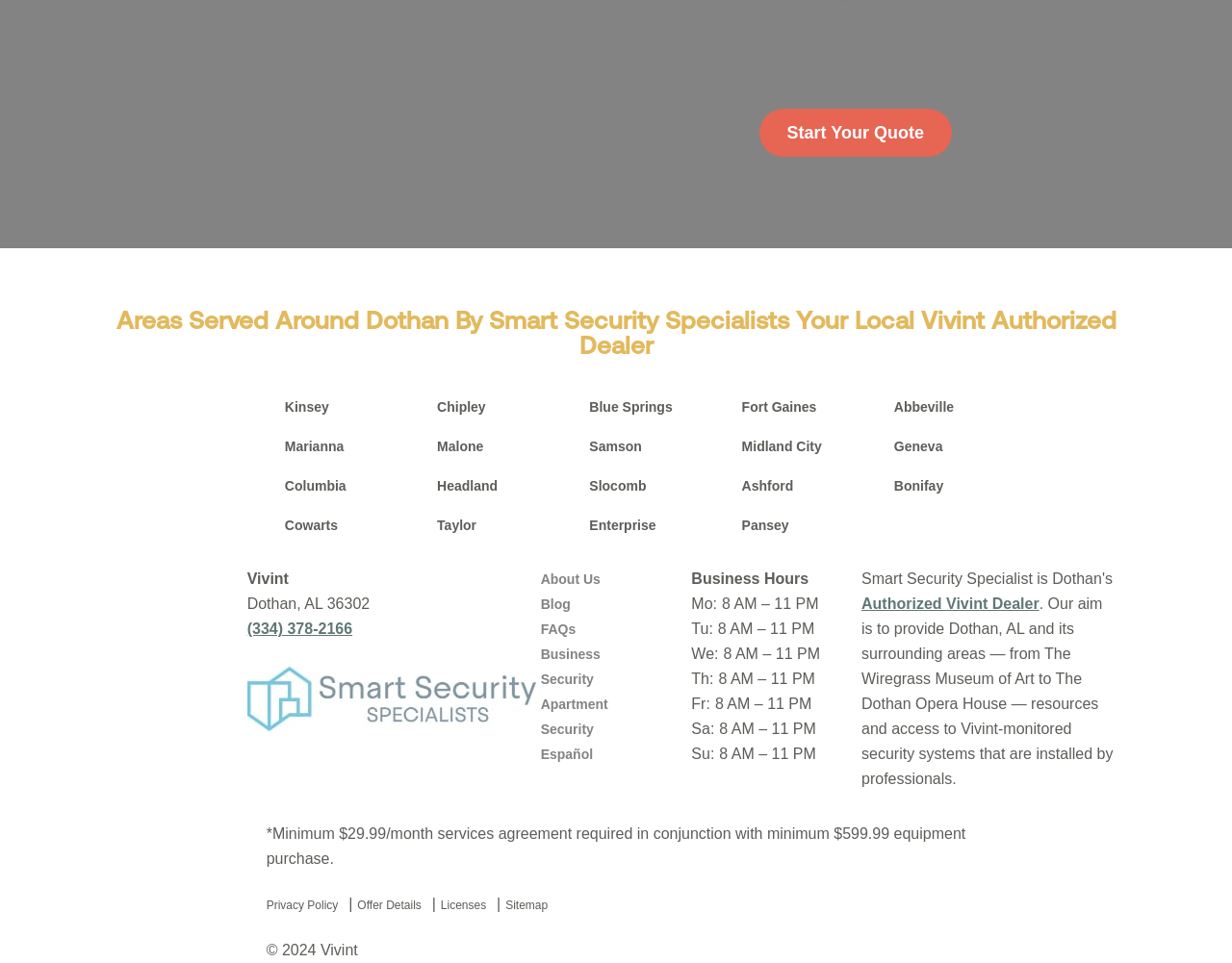Find the bounding box coordinates of the area that needs to be clicked in order to achieve the following instruction: "Call the phone number". The coordinates should be specified as four float numbers between 0 and 1, i.e., [left, top, right, bottom].

[0.201, 0.645, 0.286, 0.662]